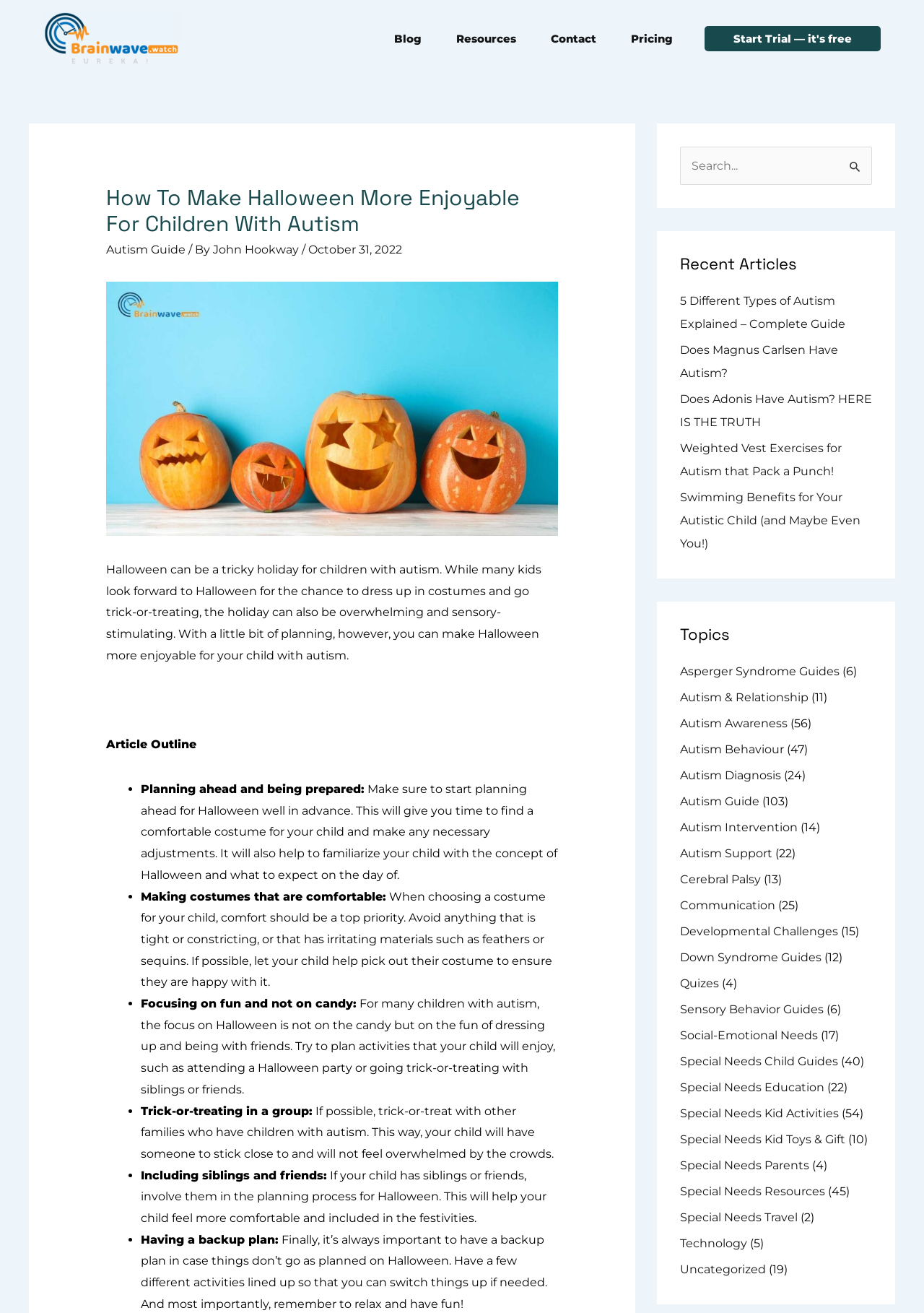Determine the coordinates of the bounding box for the clickable area needed to execute this instruction: "Browse the 'Topics' section".

[0.736, 0.476, 0.944, 0.491]